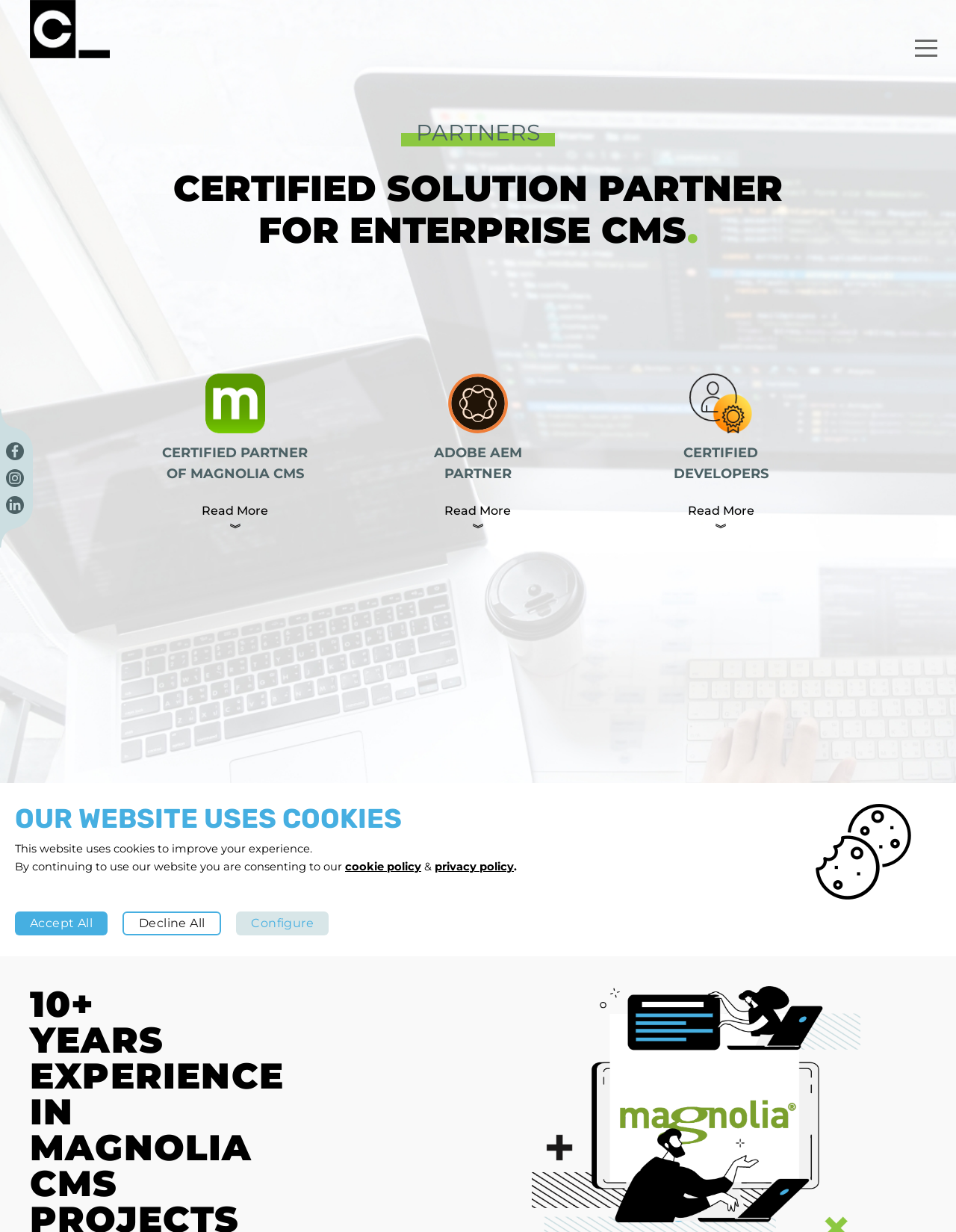Please identify the bounding box coordinates of the area that needs to be clicked to follow this instruction: "Check the 'Permalink'".

None